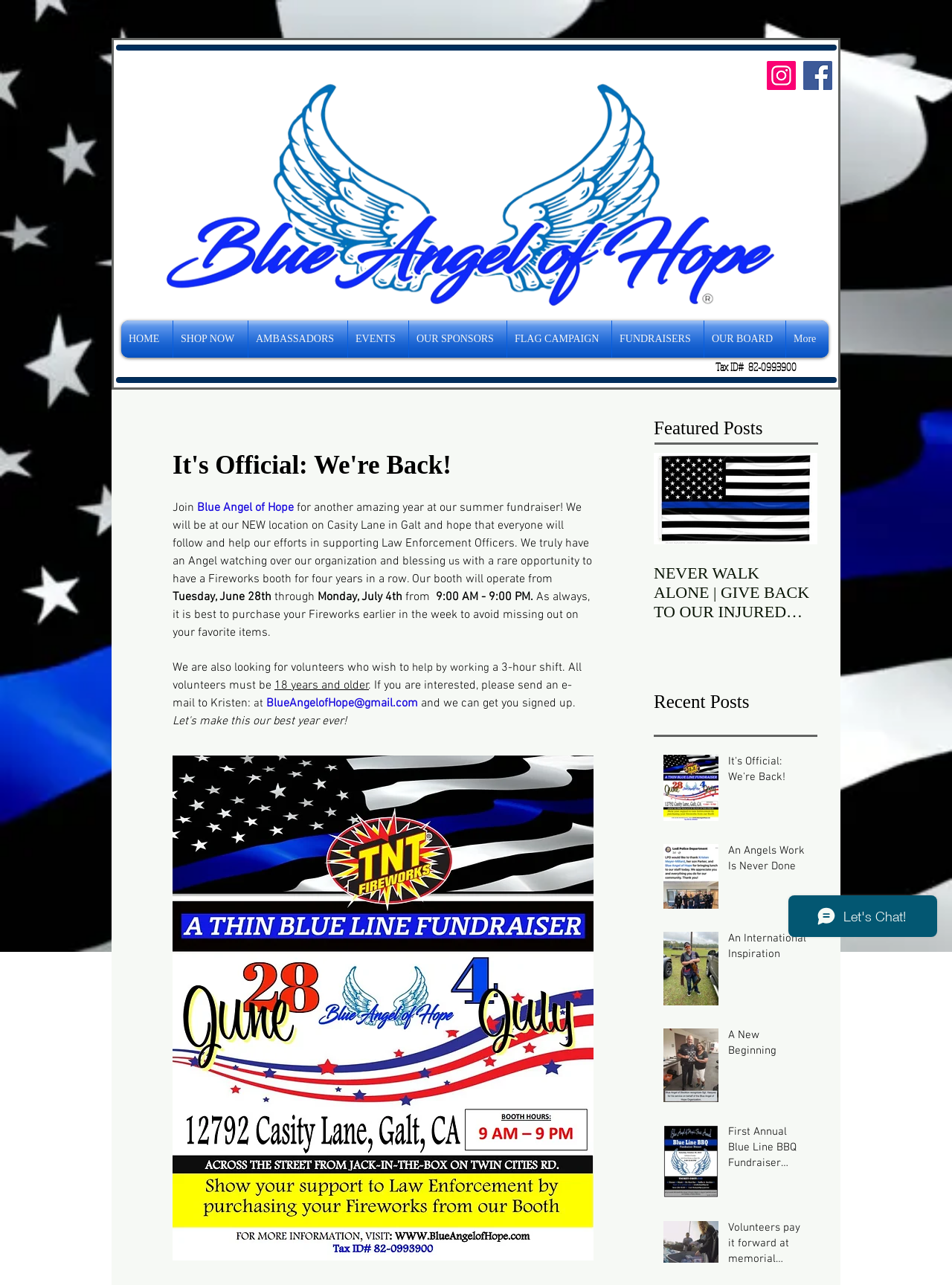Refer to the screenshot and answer the following question in detail:
What is the name of the organization?

The name of the organization can be found in the heading 'It's Official: We're Back!' which contains the text 'Join Blue Angel of Hope for another amazing year at our summer fundraiser!'.